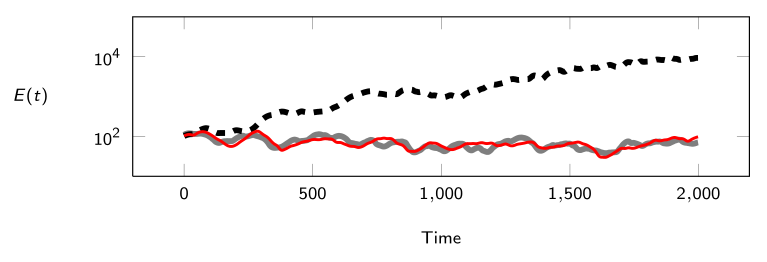How many POD basis functions are used in the standard POD-based Galerkin ROM?
Answer the question with as much detail as you can, using the image as a reference.

According to the caption, the standard POD-based Galerkin ROM utilizes the first n = 20 most energetic POD basis functions, which is mentioned in the description of the dashed black line.